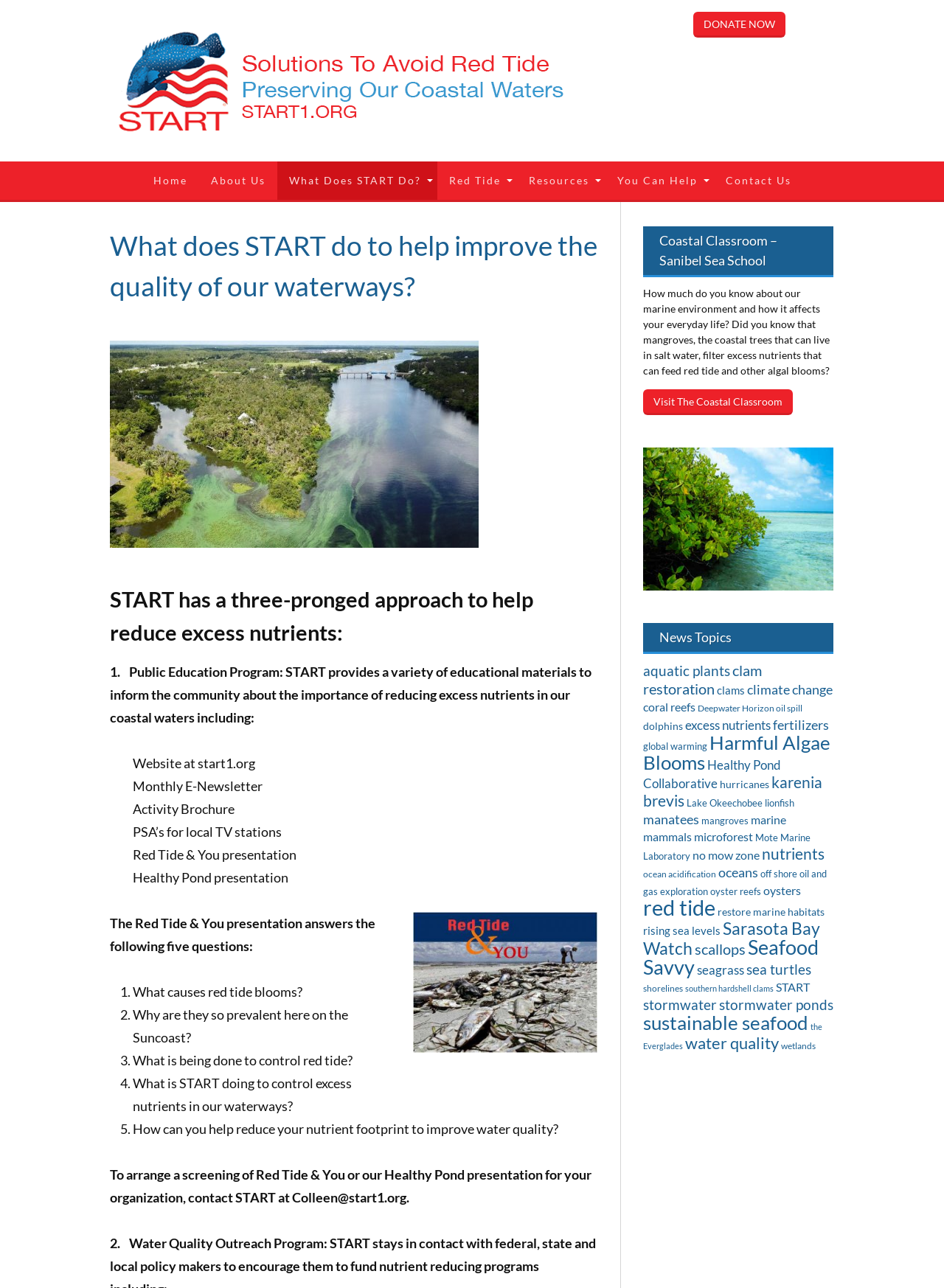Please identify the bounding box coordinates of the element's region that needs to be clicked to fulfill the following instruction: "Learn about 'Red Tide'". The bounding box coordinates should consist of four float numbers between 0 and 1, i.e., [left, top, right, bottom].

[0.463, 0.125, 0.547, 0.155]